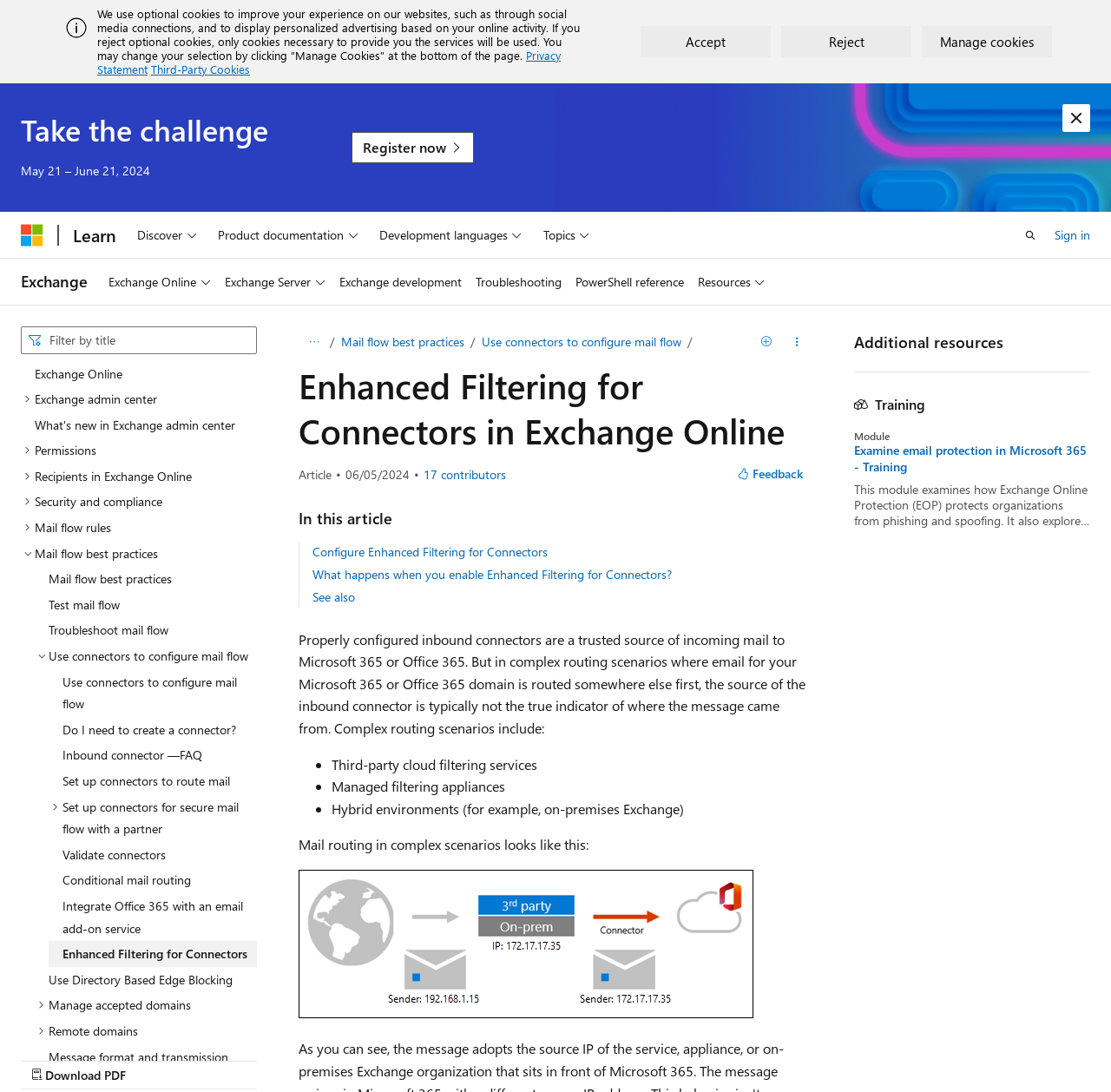What is the topic of this article?
Answer the question with a detailed explanation, including all necessary information.

The topic of this article can be determined by looking at the heading 'Enhanced Filtering for Connectors in Exchange Online' which is located at the top of the webpage, indicating that the article is about Enhanced Filtering for Connectors.